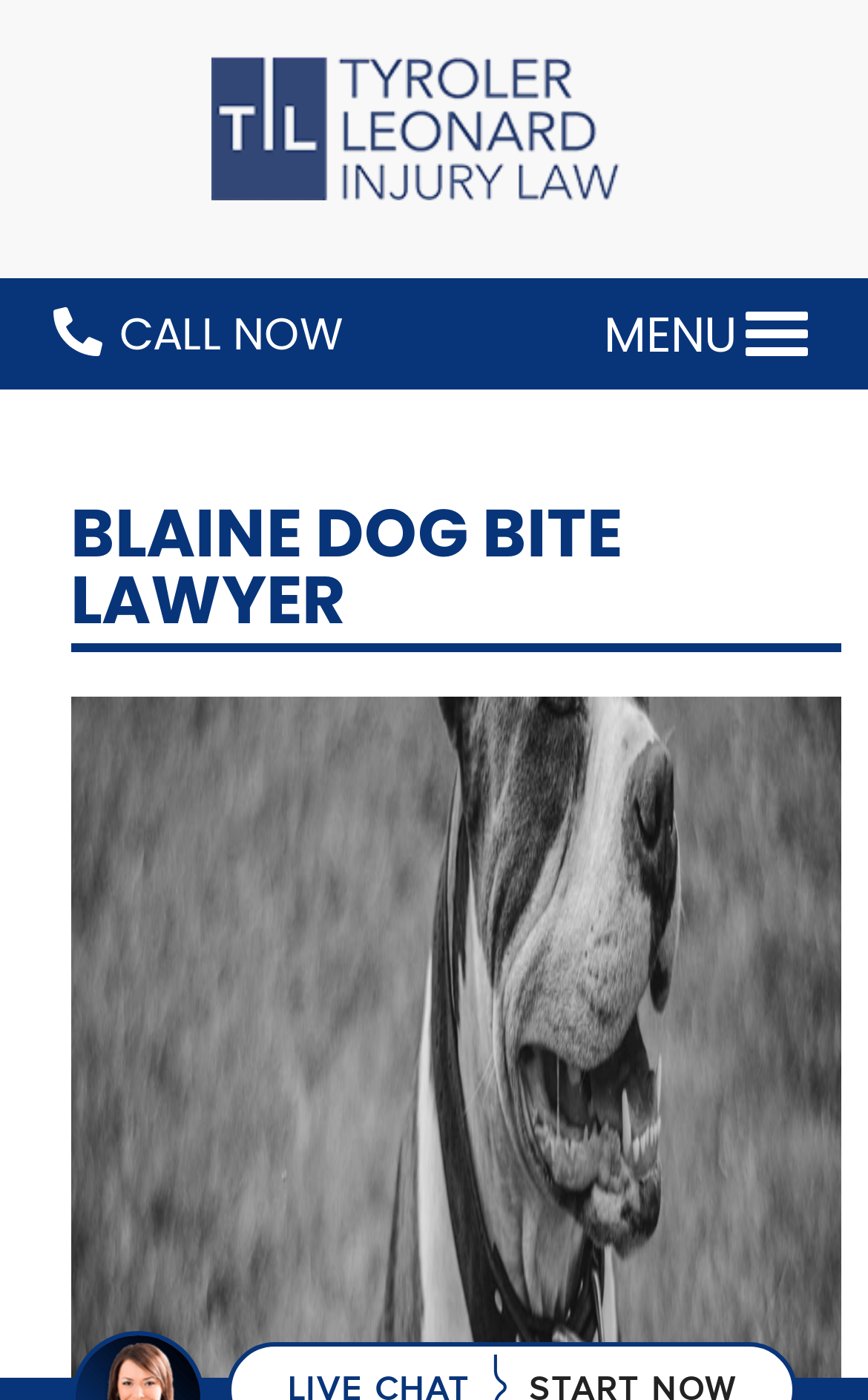Given the element description, predict the bounding box coordinates in the format (top-left x, top-left y, bottom-right x, bottom-right y), using floating point numbers between 0 and 1: Call Now

[0.061, 0.215, 0.397, 0.262]